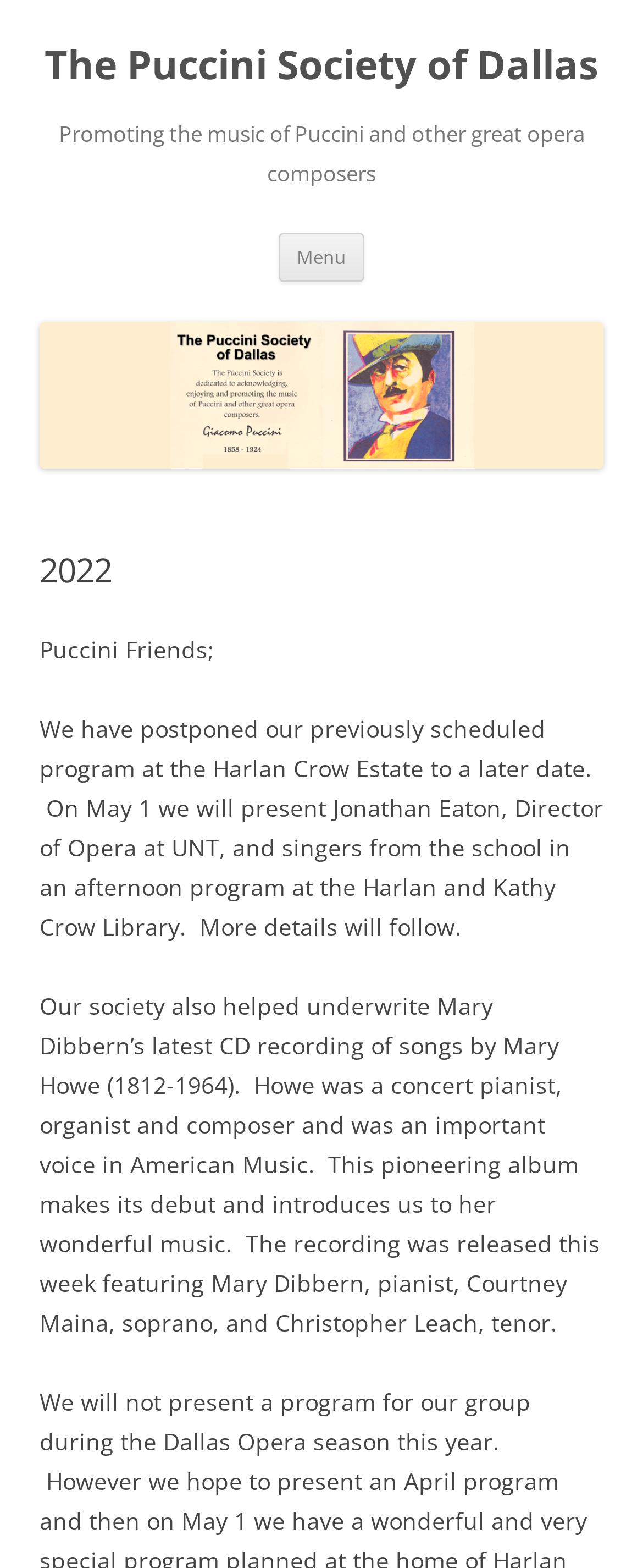Who is the pianist featured in the CD recording?
Please provide a comprehensive answer to the question based on the webpage screenshot.

I found the answer by reading the text in the StaticText element, which says 'Our society also helped underwrite Mary Dibbern’s latest CD recording of songs by Mary Howe...' This indicates that Mary Dibbern is the pianist featured in the CD recording.